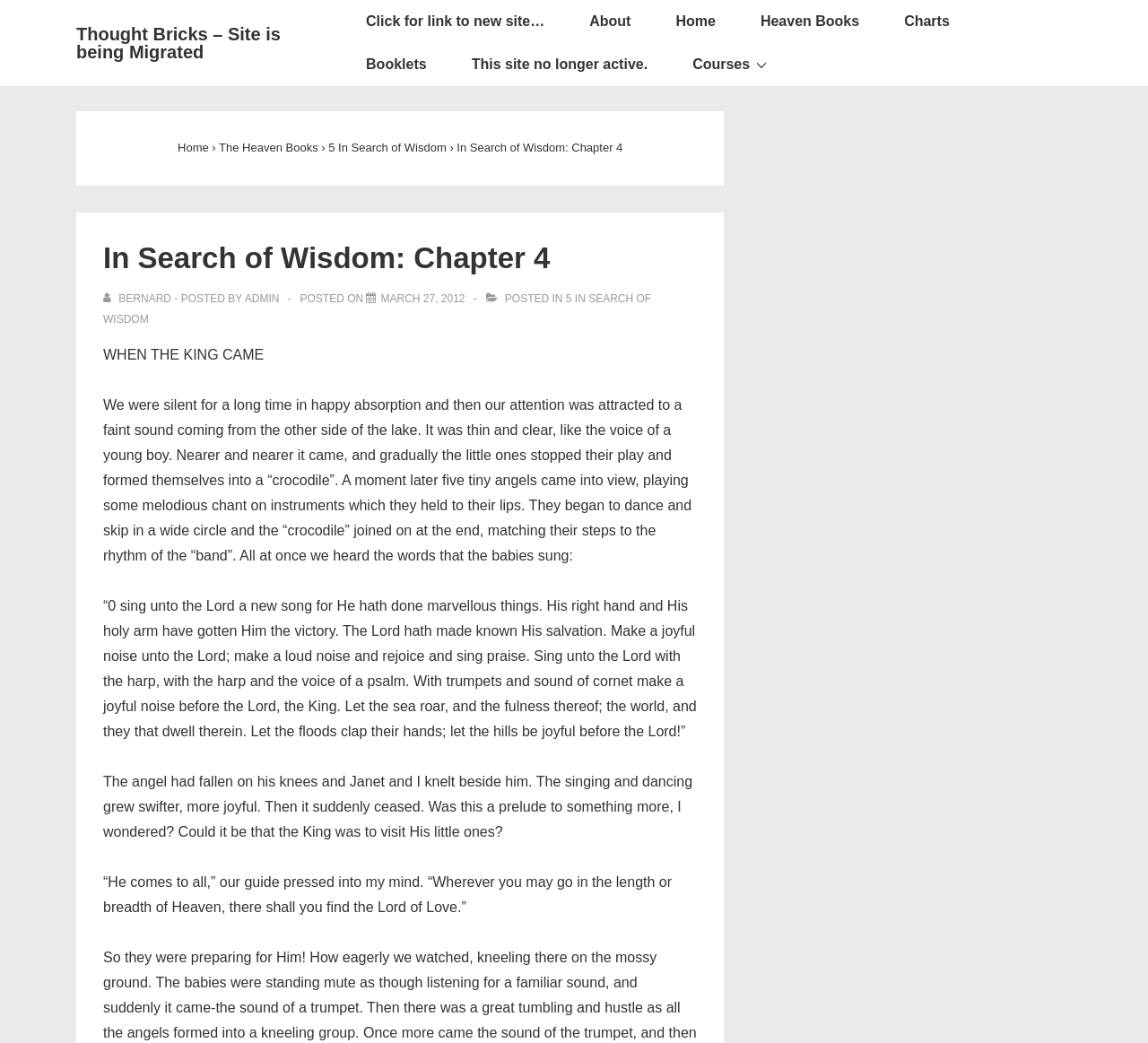Identify the bounding box for the element characterized by the following description: "Bernard - posted by Admin".

[0.09, 0.28, 0.246, 0.292]